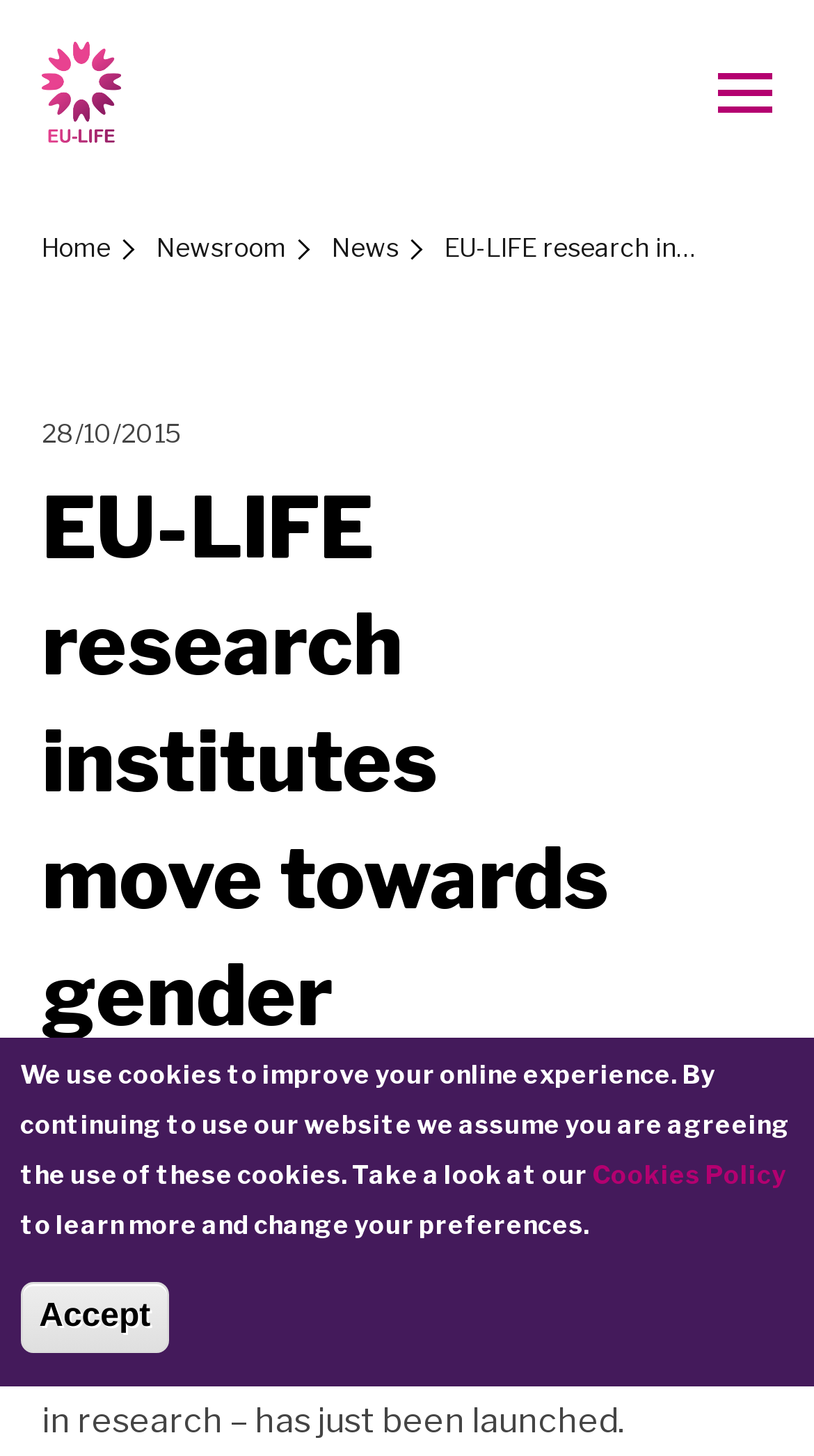Determine the bounding box coordinates for the HTML element mentioned in the following description: "< Back". The coordinates should be a list of four floats ranging from 0 to 1, represented as [left, top, right, bottom].

None